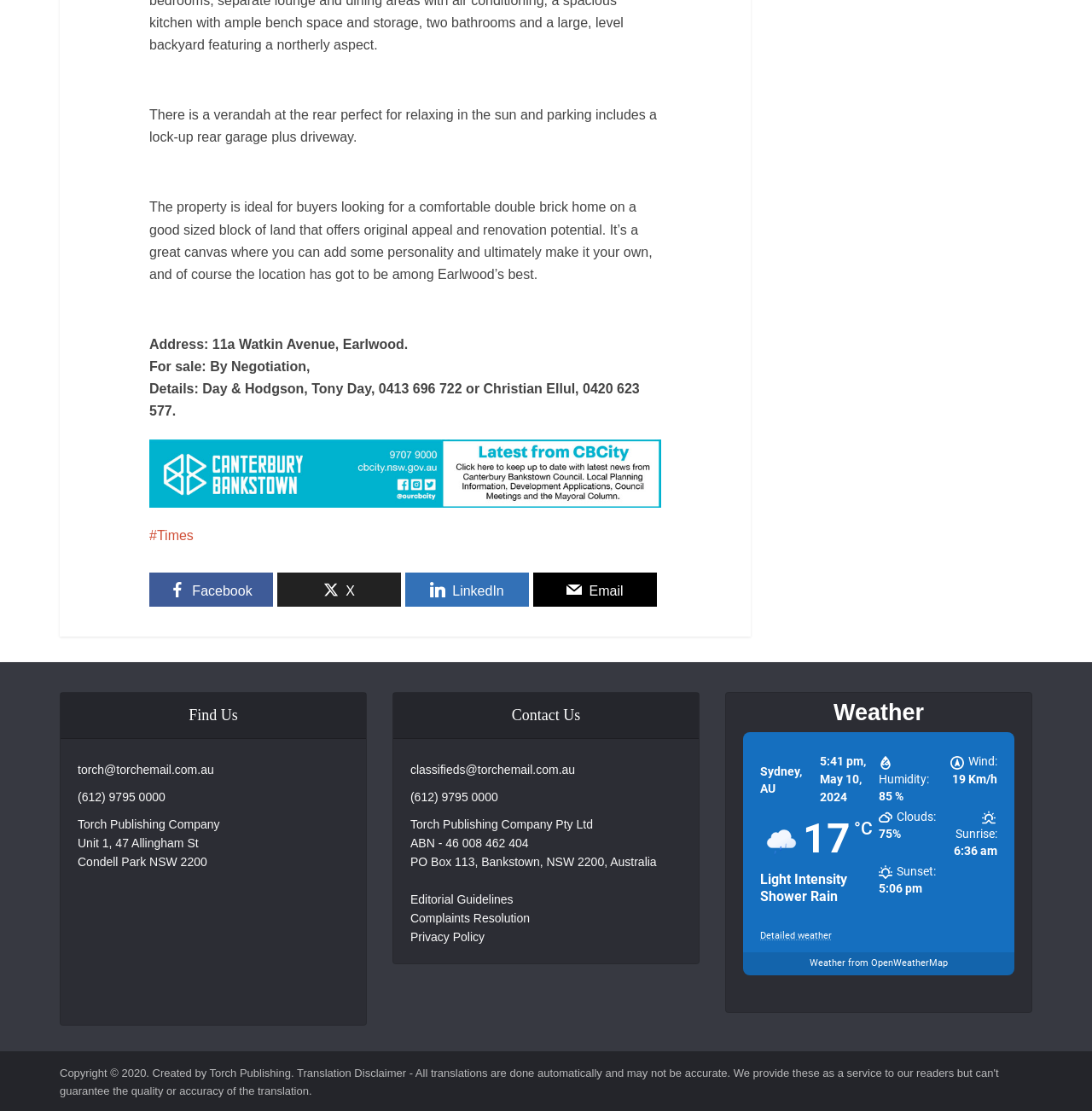Please identify the bounding box coordinates of the element that needs to be clicked to perform the following instruction: "Visit the Canterbury Bankstown Council website".

[0.137, 0.419, 0.605, 0.432]